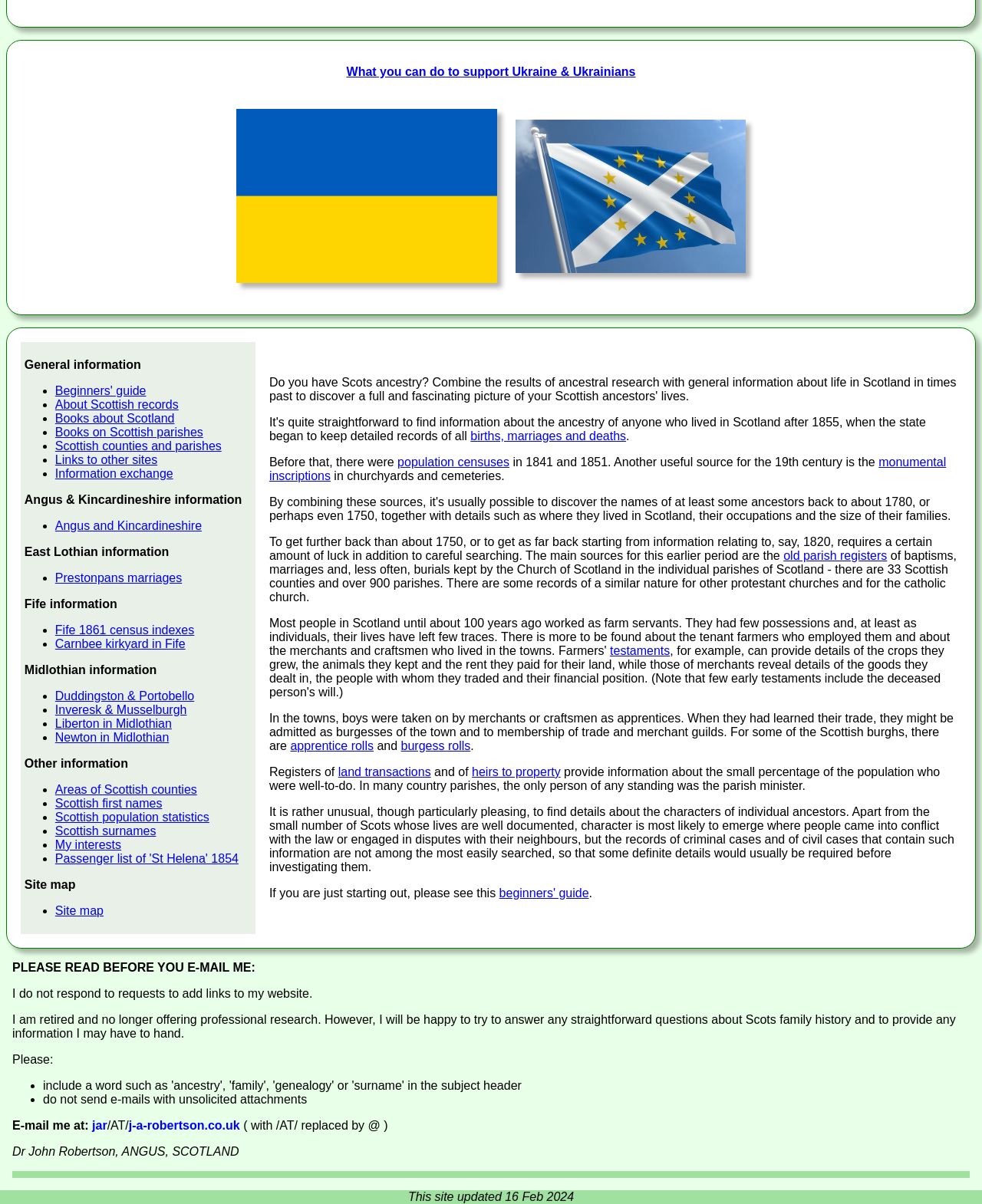Locate the bounding box coordinates of the UI element described by: "alt="saltire"". The bounding box coordinates should consist of four float numbers between 0 and 1, i.e., [left, top, right, bottom].

[0.525, 0.218, 0.759, 0.228]